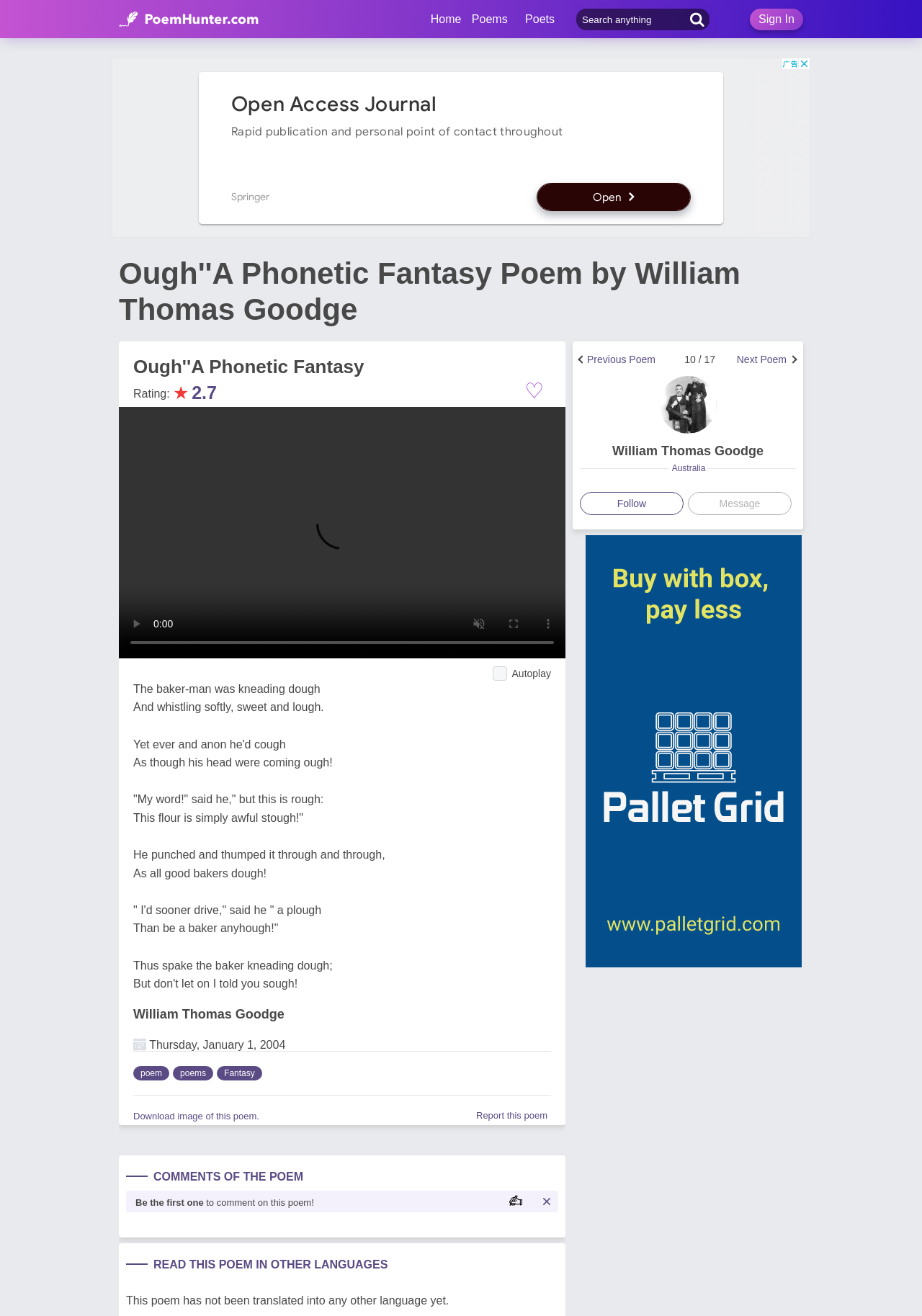Who is the author of the poem?
Deliver a detailed and extensive answer to the question.

The author of the poem can be found in the section where the poem's title 'Ough''A Phonetic Fantasy' is displayed. Below the title, there is a link with the text 'William Thomas Goodge' which indicates that he is the author of the poem.